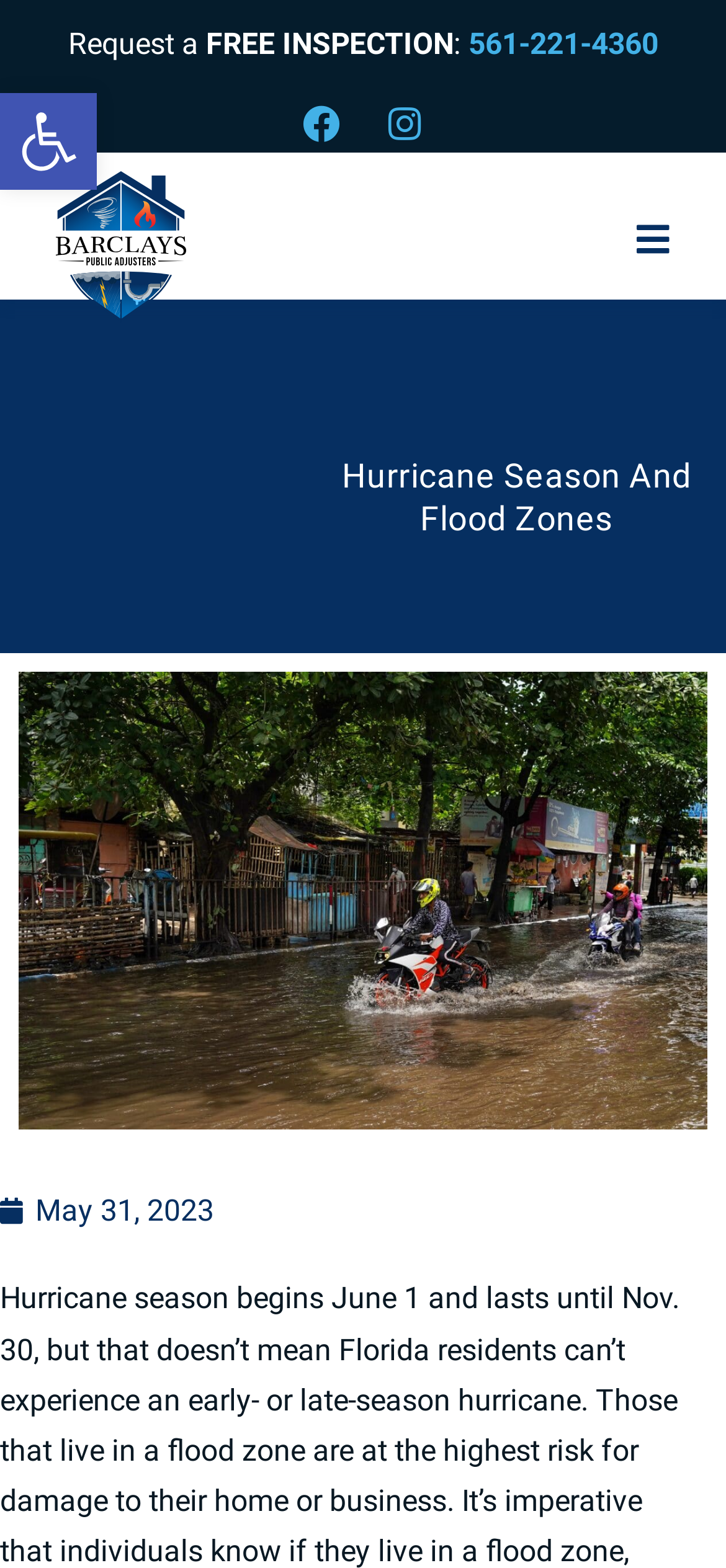Please reply to the following question with a single word or a short phrase:
How many social media links are there?

2